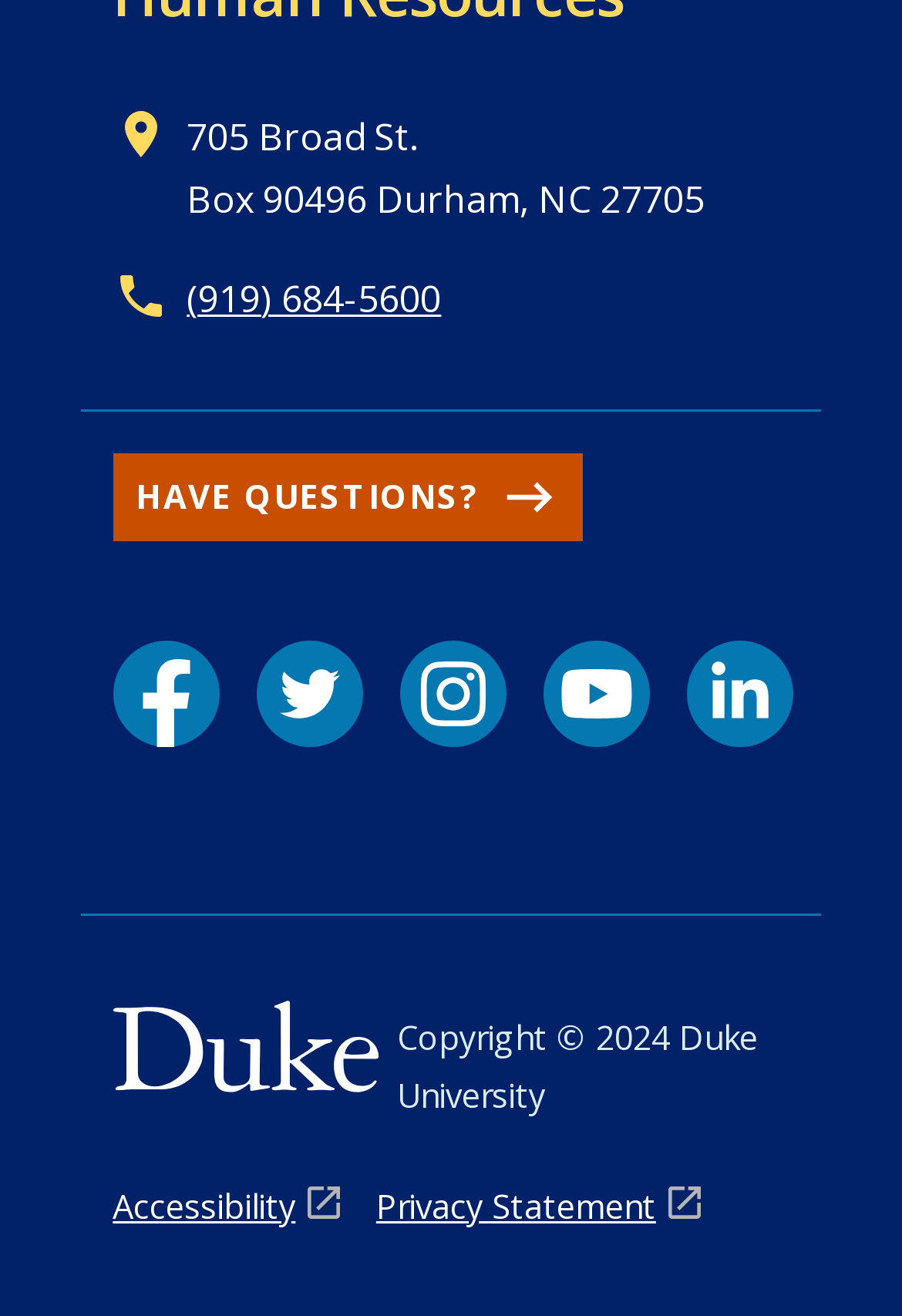What is the copyright year?
Answer the question using a single word or phrase, according to the image.

2024